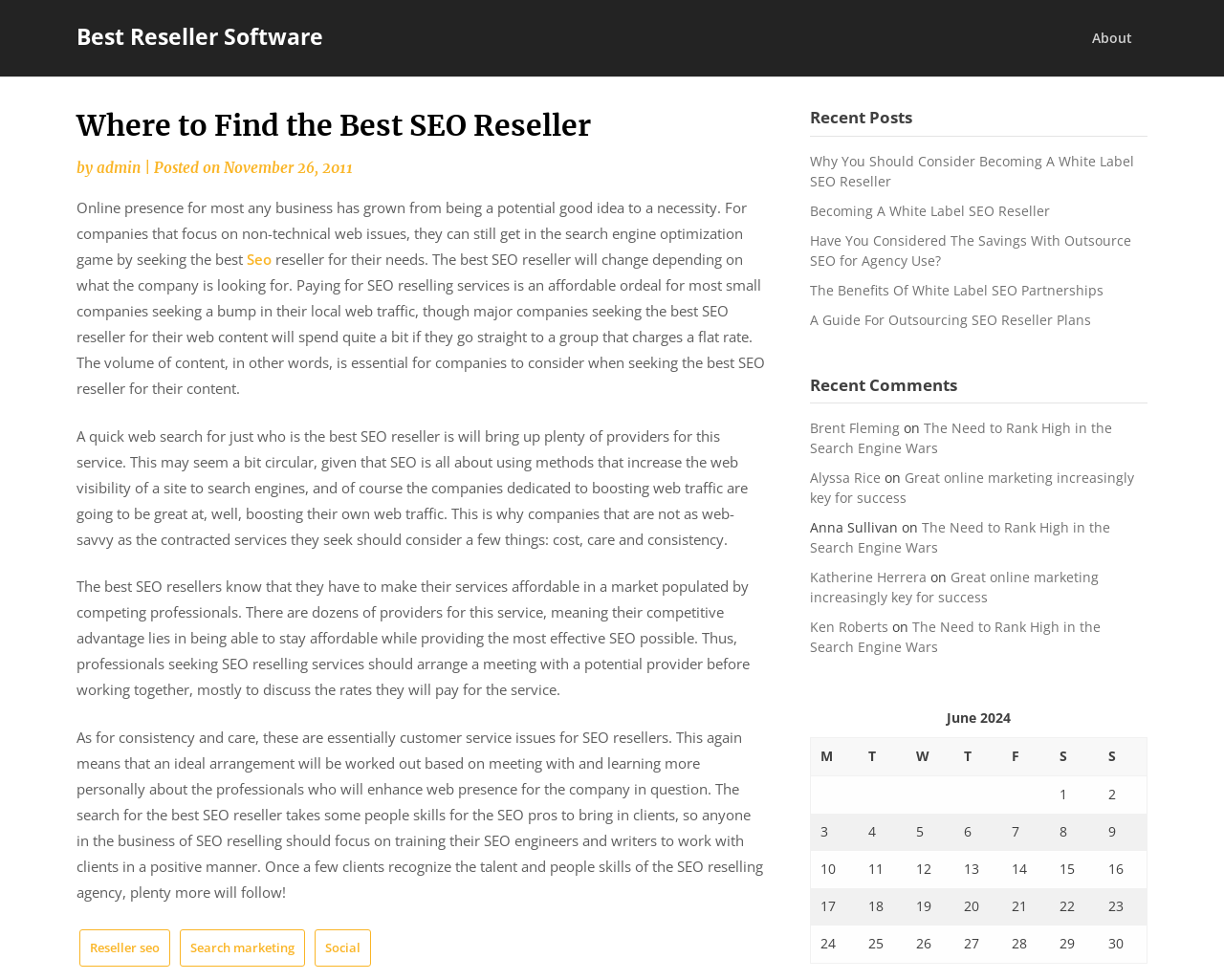Refer to the image and offer a detailed explanation in response to the question: What should companies consider when seeking an SEO reseller?

The article advises companies to consider cost, care, and consistency when seeking an SEO reseller, as these factors are essential in determining the best SEO reseller for their needs.